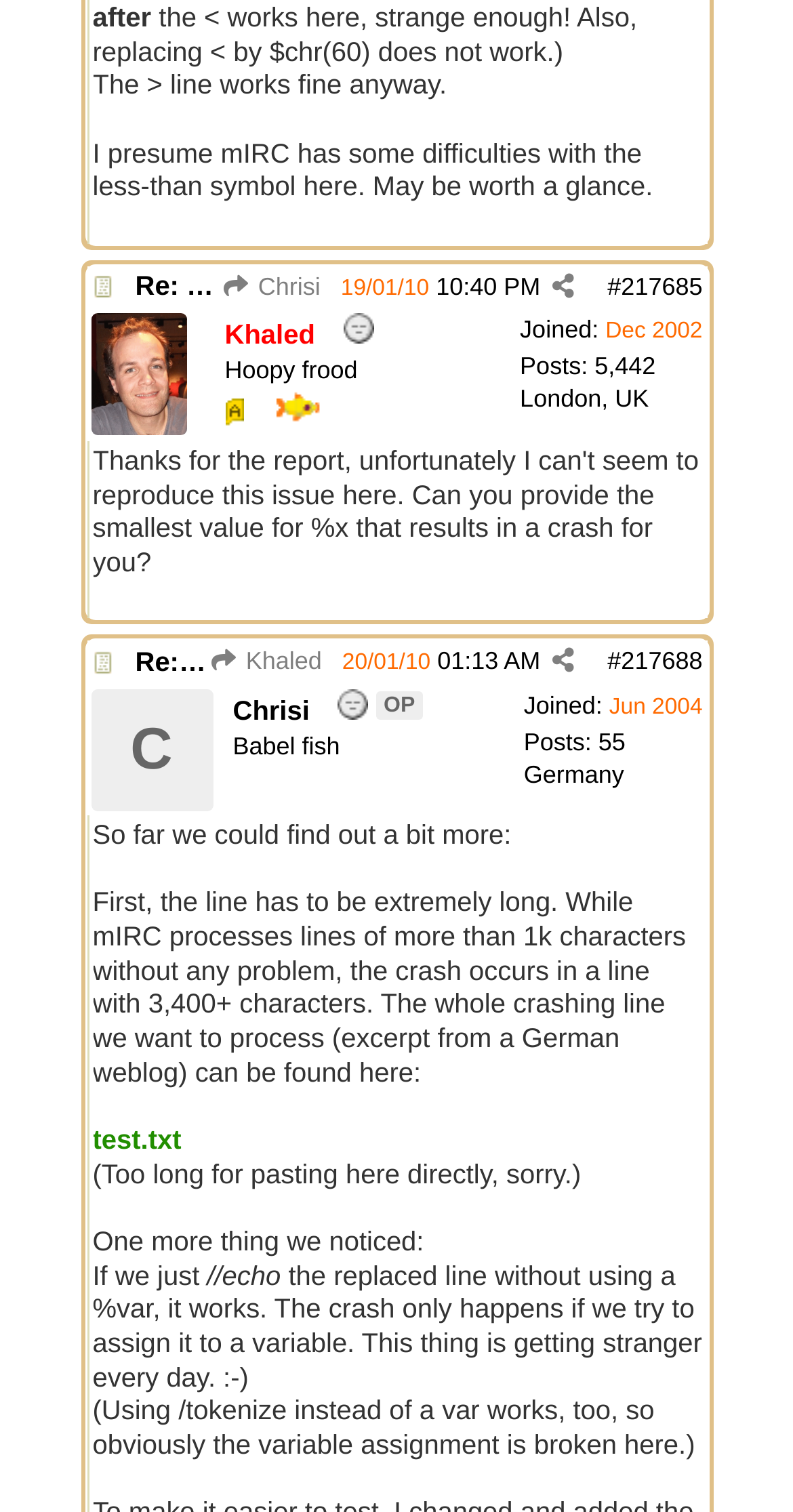Please provide a detailed answer to the question below based on the screenshot: 
What is the file attached to the third post?

I discovered the file attached to the third post by looking at the link element with the text content 'test.txt'. This element is located within the third gridcell element.